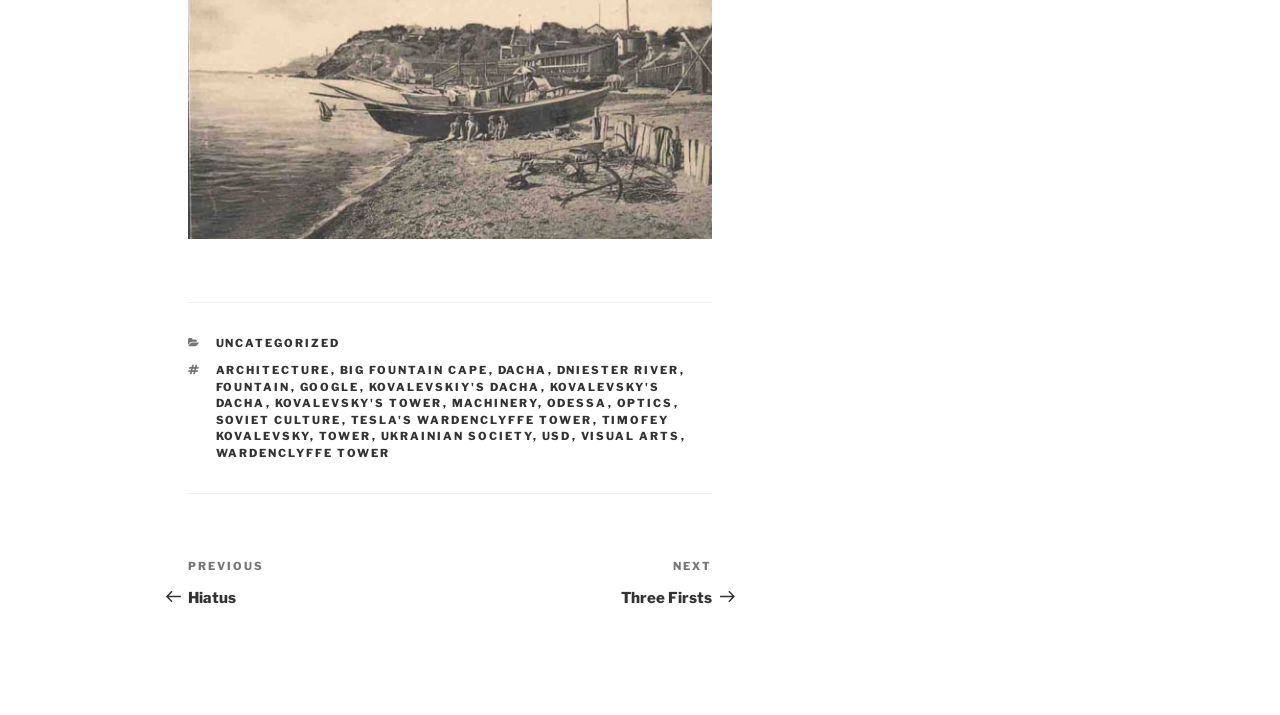Answer succinctly with a single word or phrase:
What is the last tag listed?

VISUAL ARTS